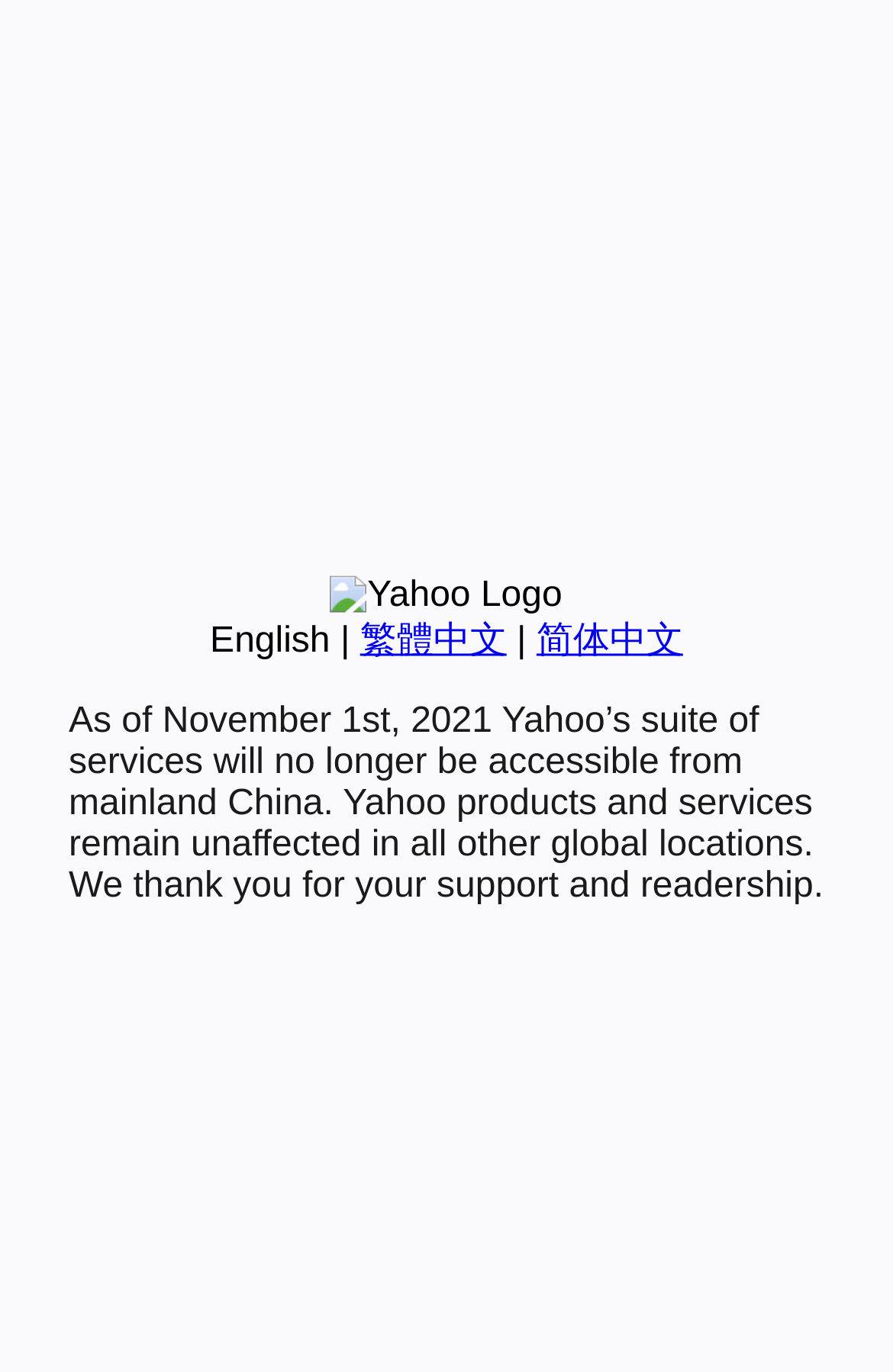Determine the bounding box for the UI element described here: "简体中文".

[0.601, 0.453, 0.765, 0.481]